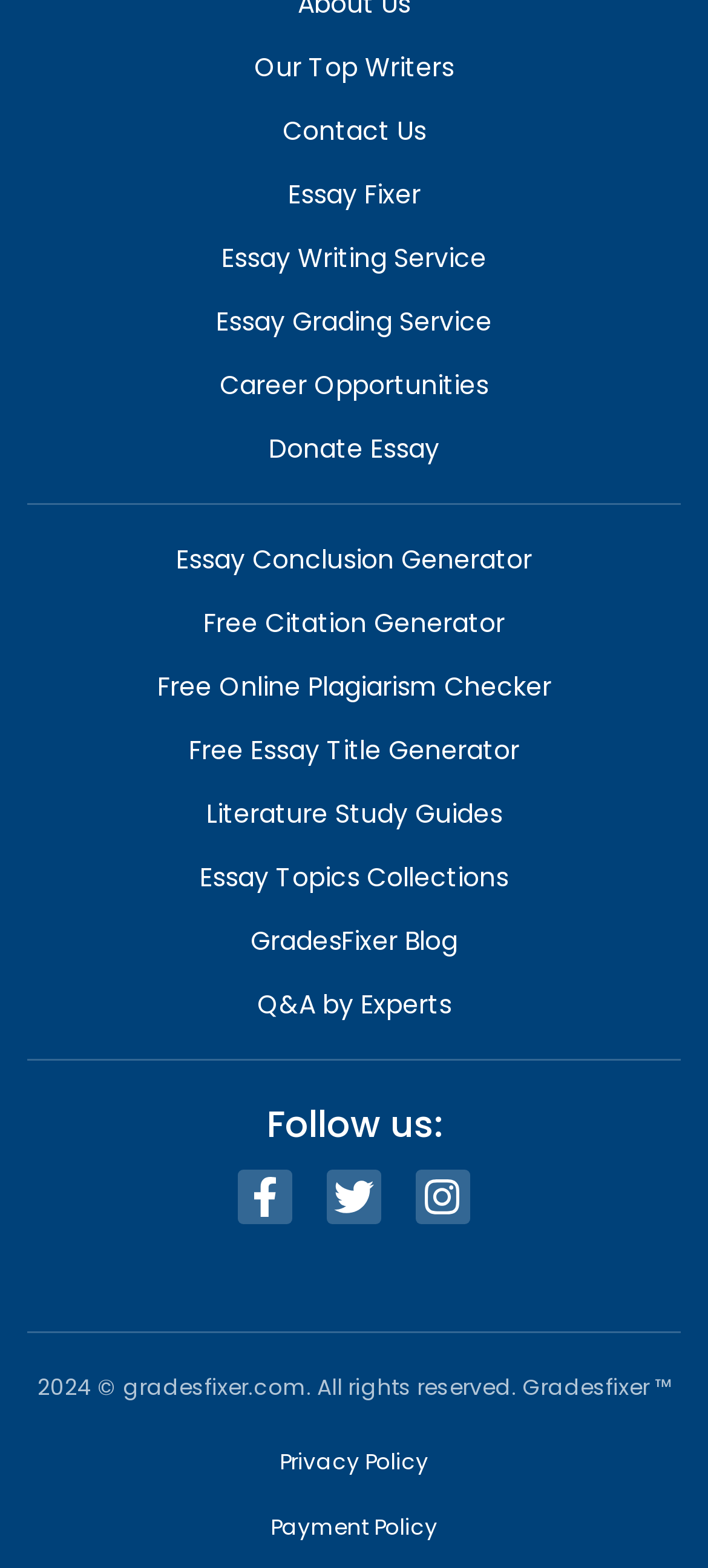Locate the bounding box coordinates of the UI element described by: "Our Top Writers". The bounding box coordinates should consist of four float numbers between 0 and 1, i.e., [left, top, right, bottom].

[0.359, 0.031, 0.641, 0.054]